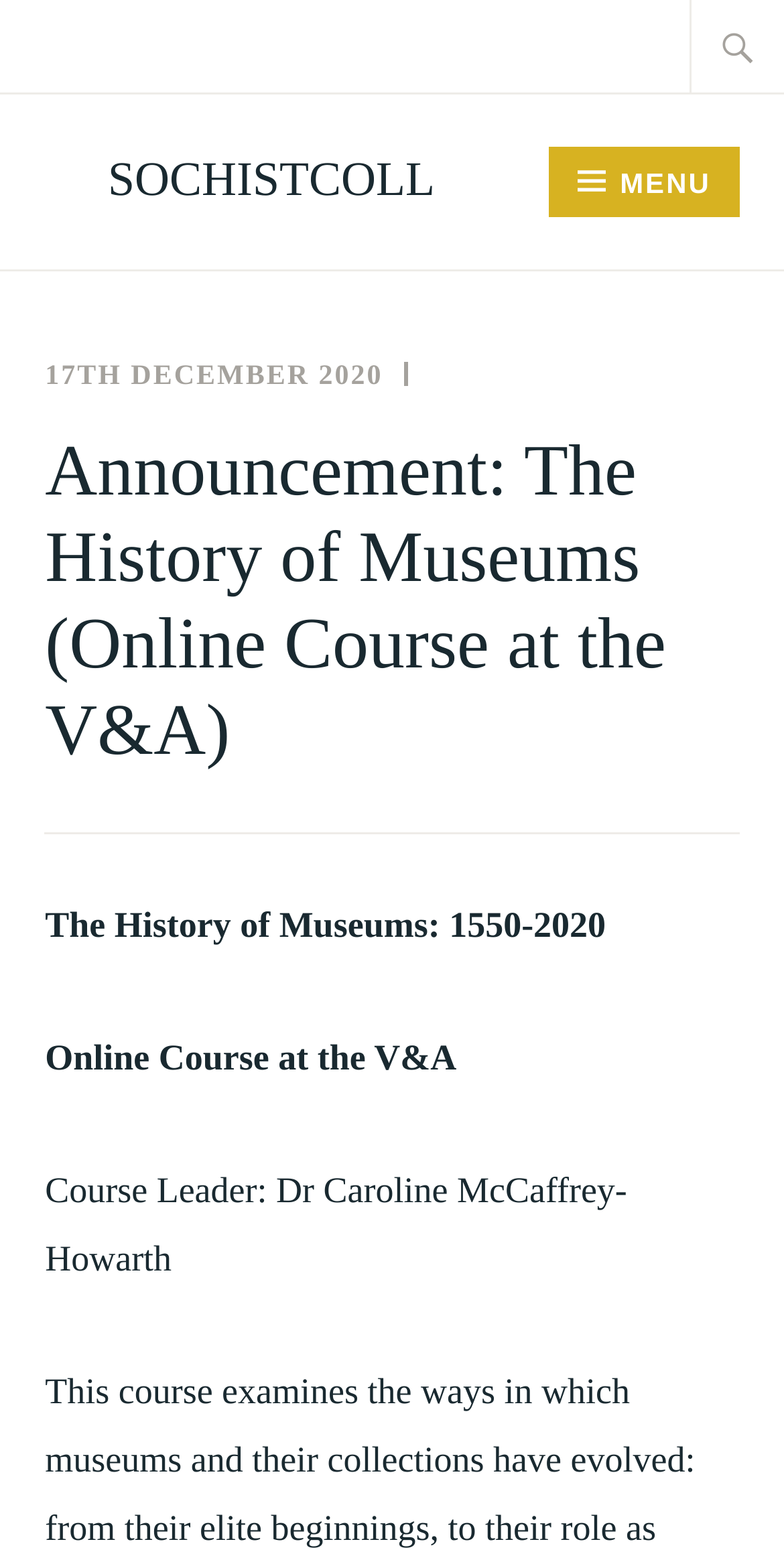Identify and provide the bounding box for the element described by: "News and Events".

[0.545, 0.233, 0.698, 0.325]